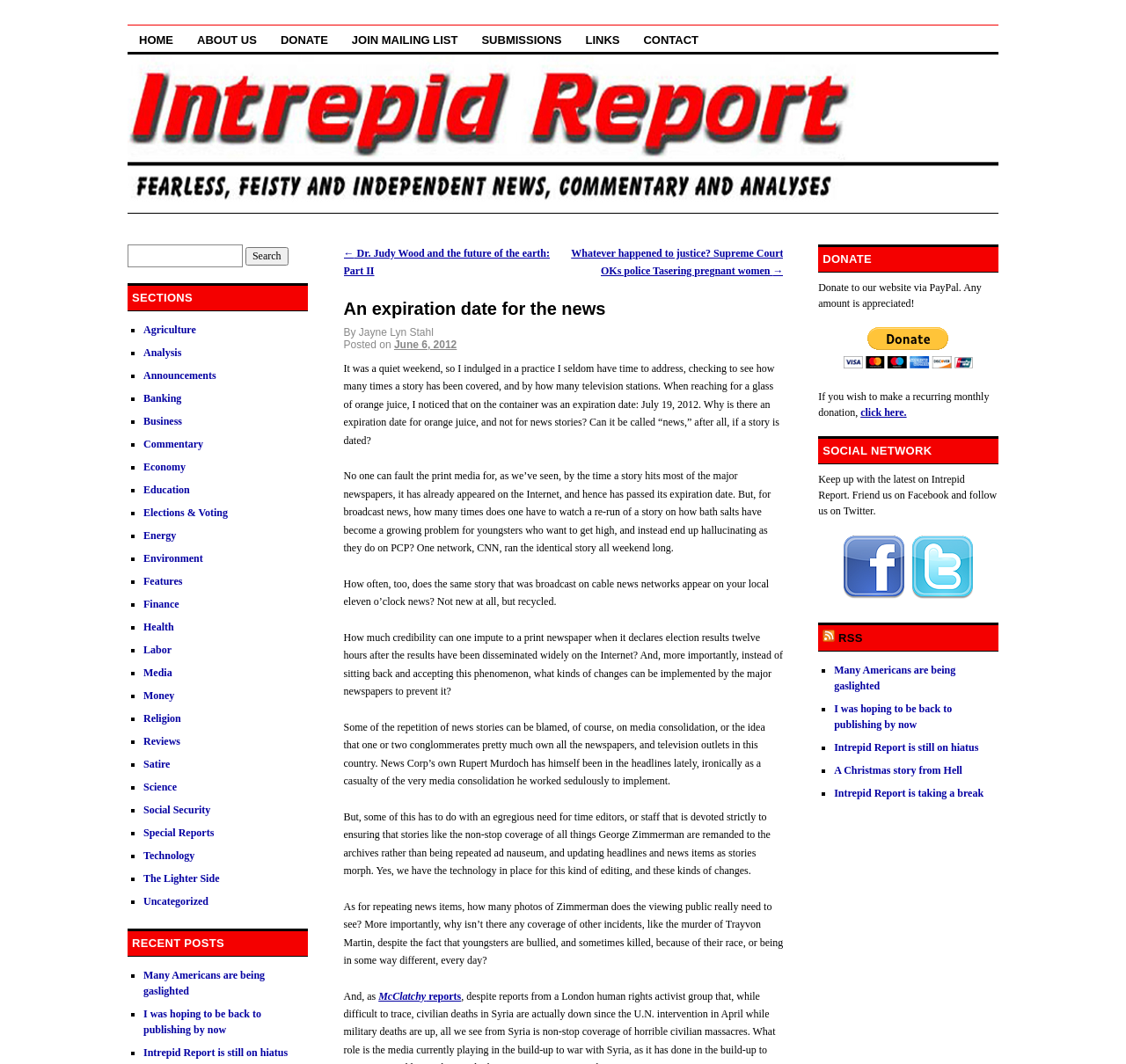Extract the primary heading text from the webpage.

An expiration date for the news